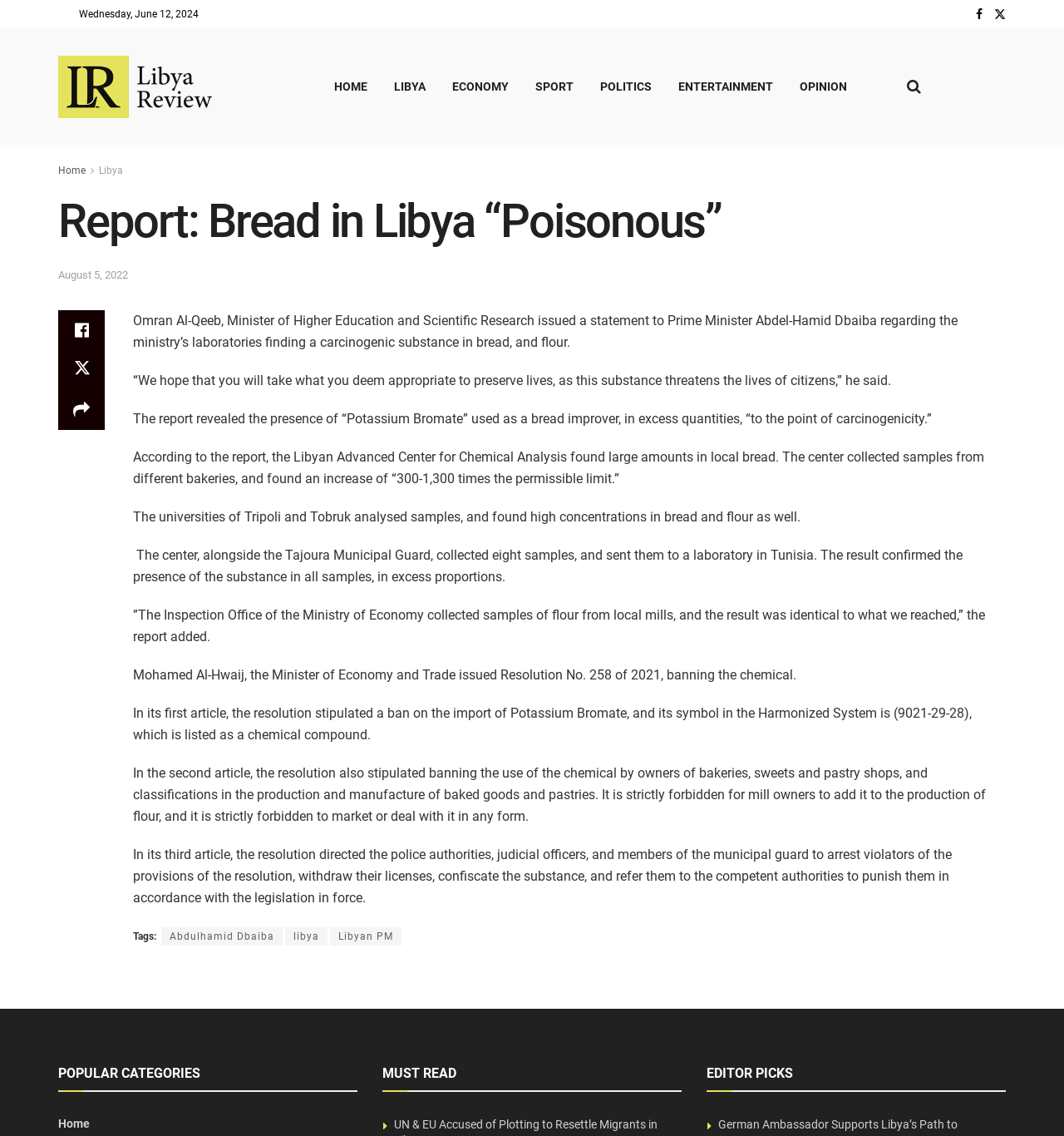Identify the bounding box coordinates of the part that should be clicked to carry out this instruction: "Click the ELECTIONS 2024 link".

None